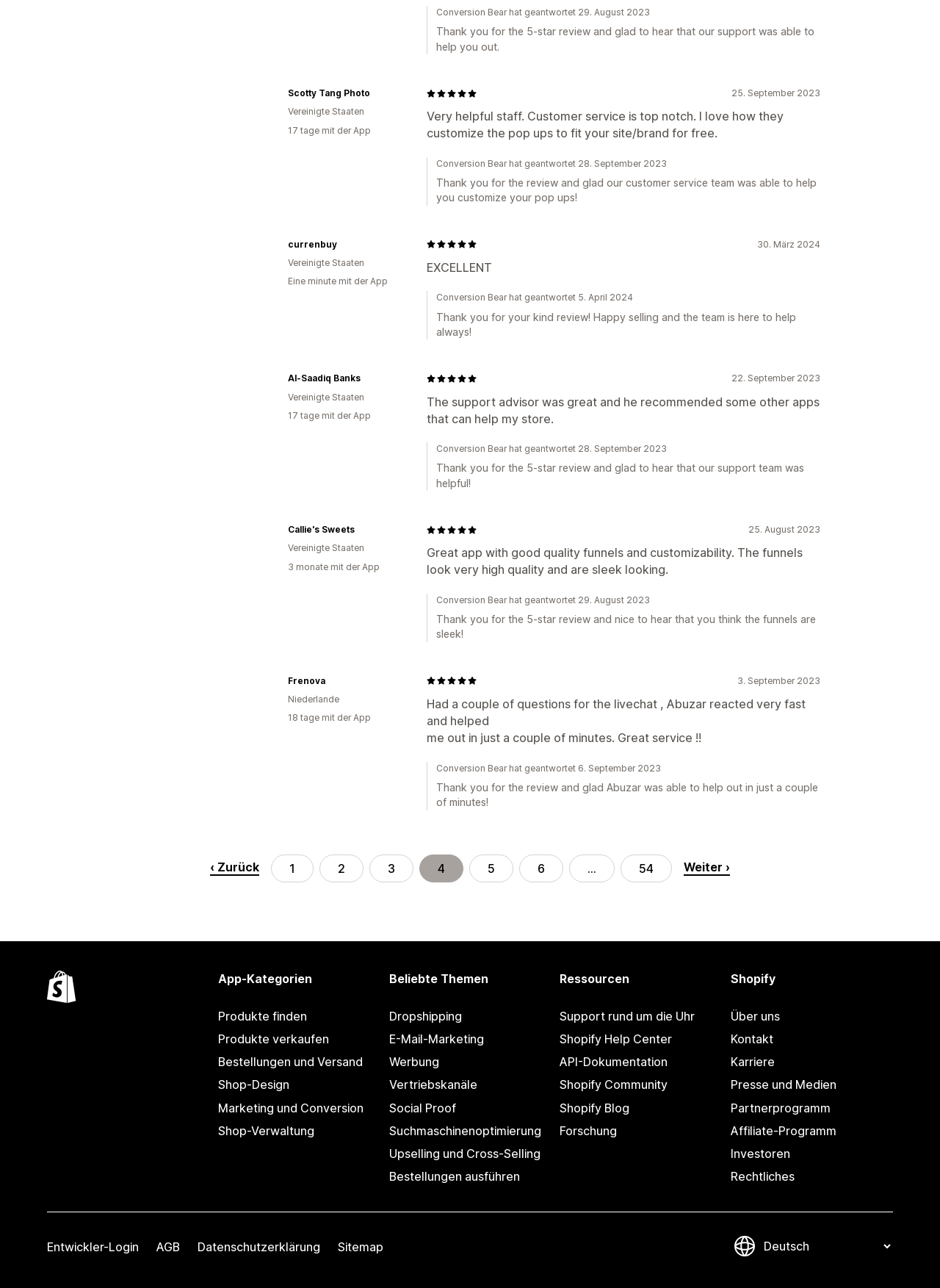Provide your answer in one word or a succinct phrase for the question: 
How many reviews are displayed on this page?

Multiple